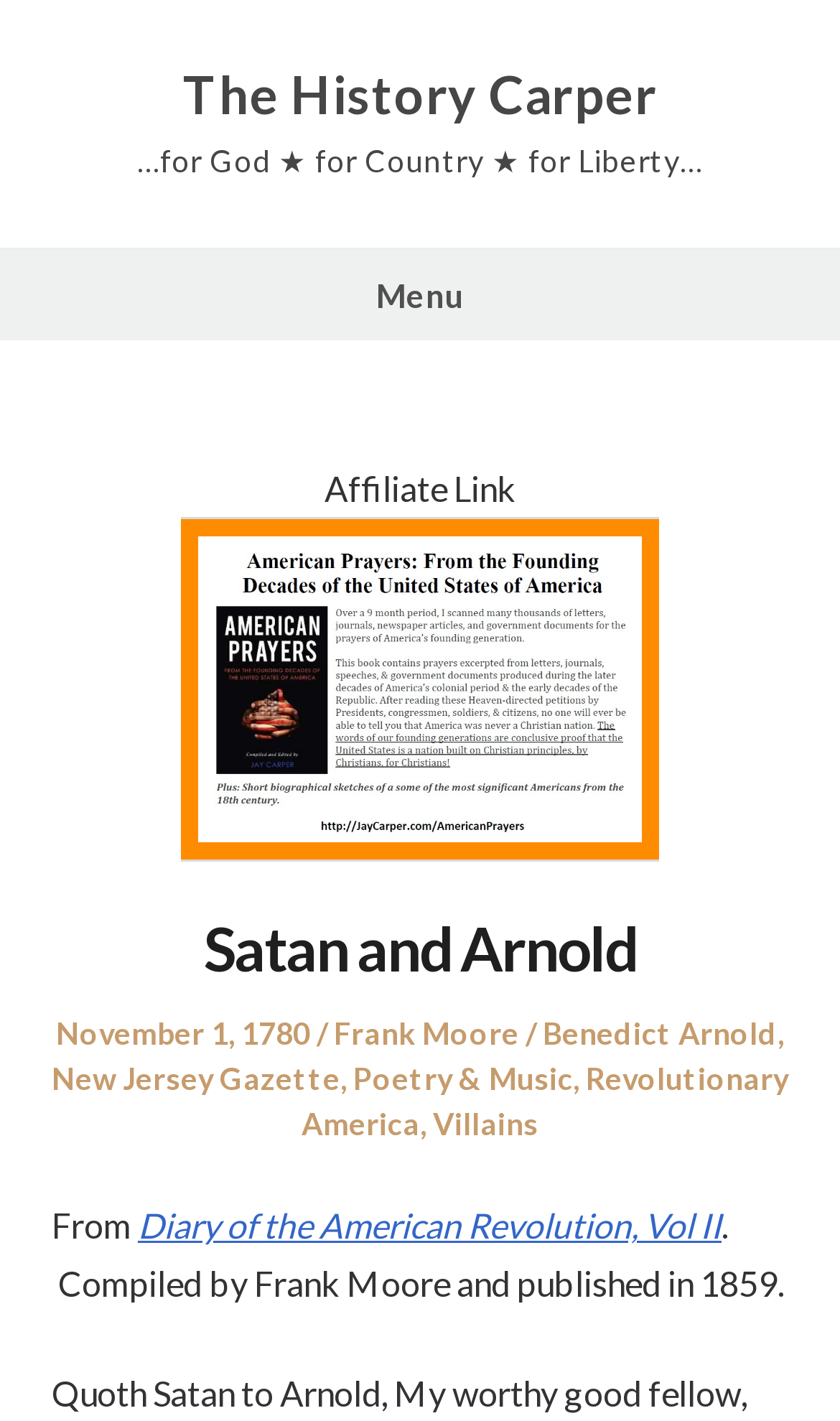Identify the bounding box for the element characterized by the following description: "Villains".

[0.515, 0.778, 0.641, 0.804]